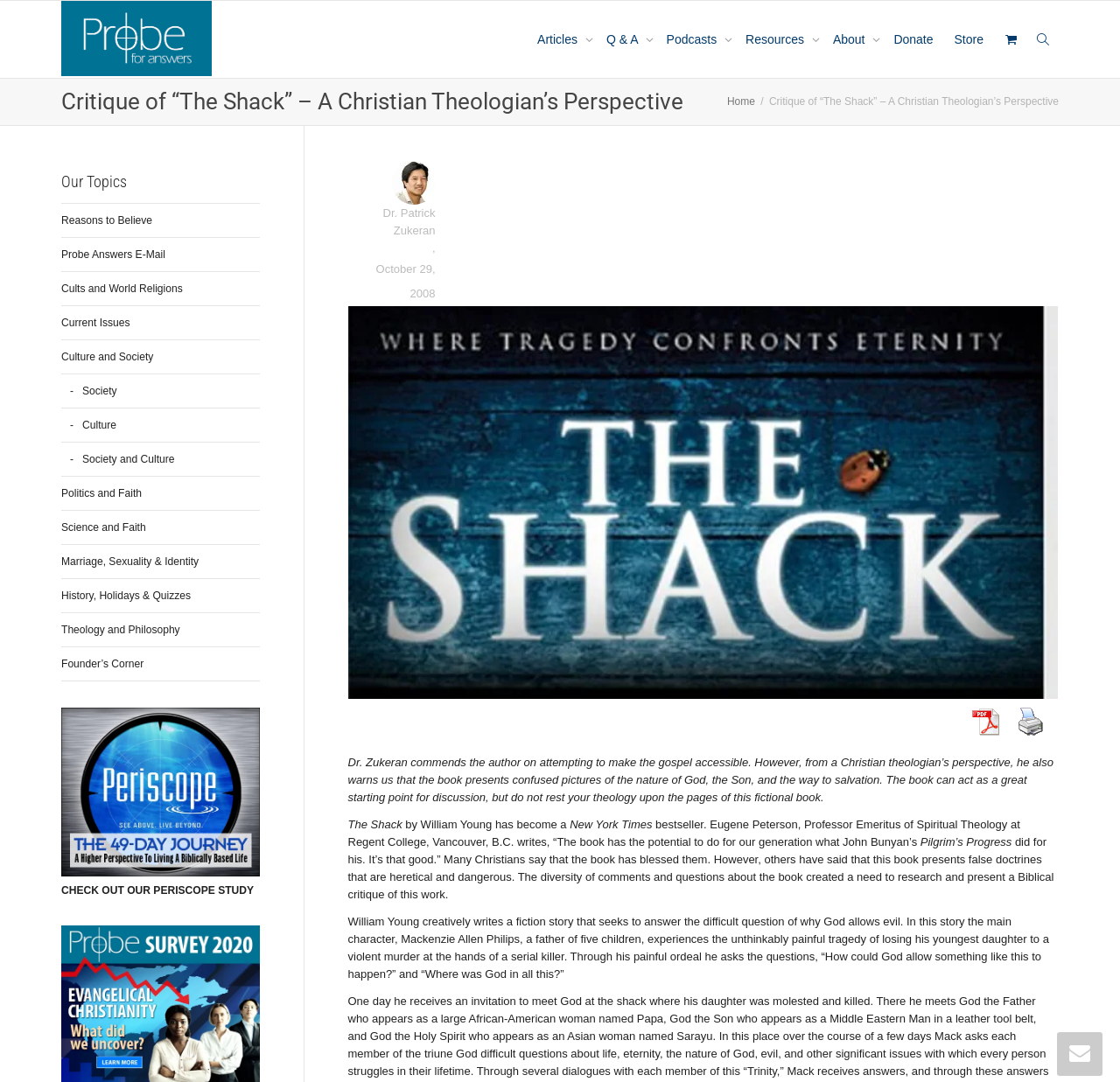Identify the bounding box coordinates of the part that should be clicked to carry out this instruction: "Read the article by Dr. Patrick Zukeran".

[0.311, 0.162, 0.389, 0.219]